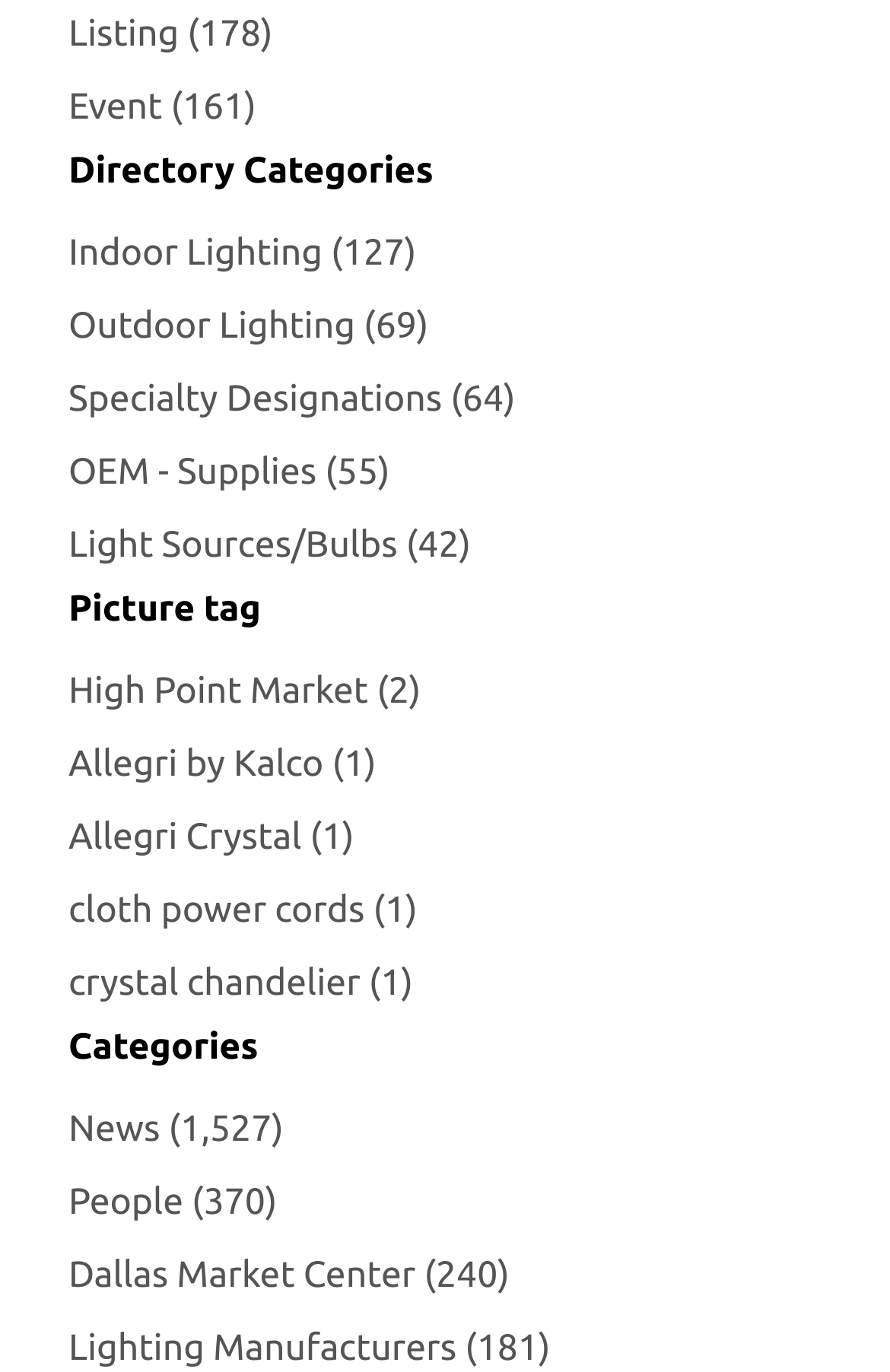Determine the bounding box coordinates for the clickable element required to fulfill the instruction: "View indoor lighting options". Provide the coordinates as four float numbers between 0 and 1, i.e., [left, top, right, bottom].

[0.077, 0.162, 0.468, 0.209]